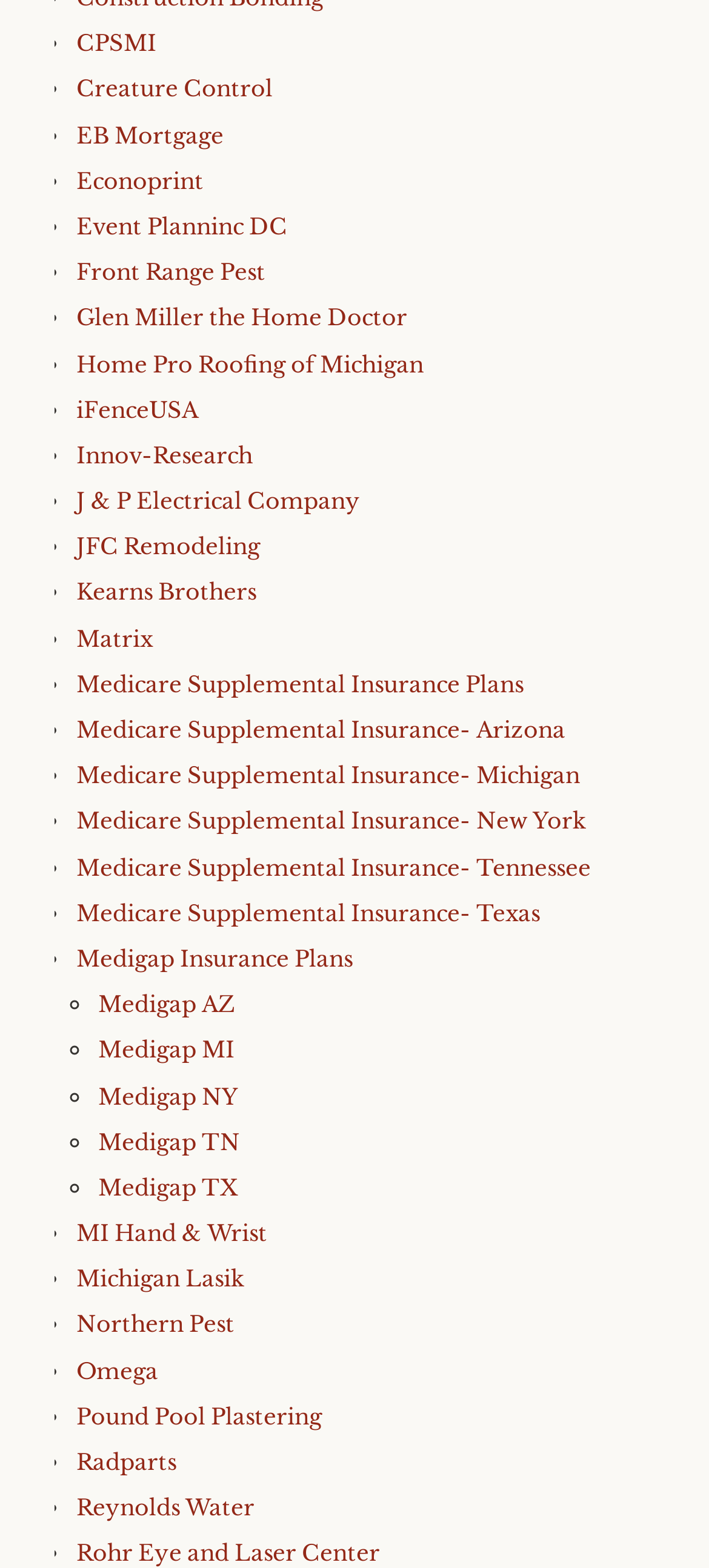Please locate the bounding box coordinates of the element that should be clicked to complete the given instruction: "Visit Medicare Supplemental Insurance Plans".

[0.108, 0.427, 0.738, 0.445]